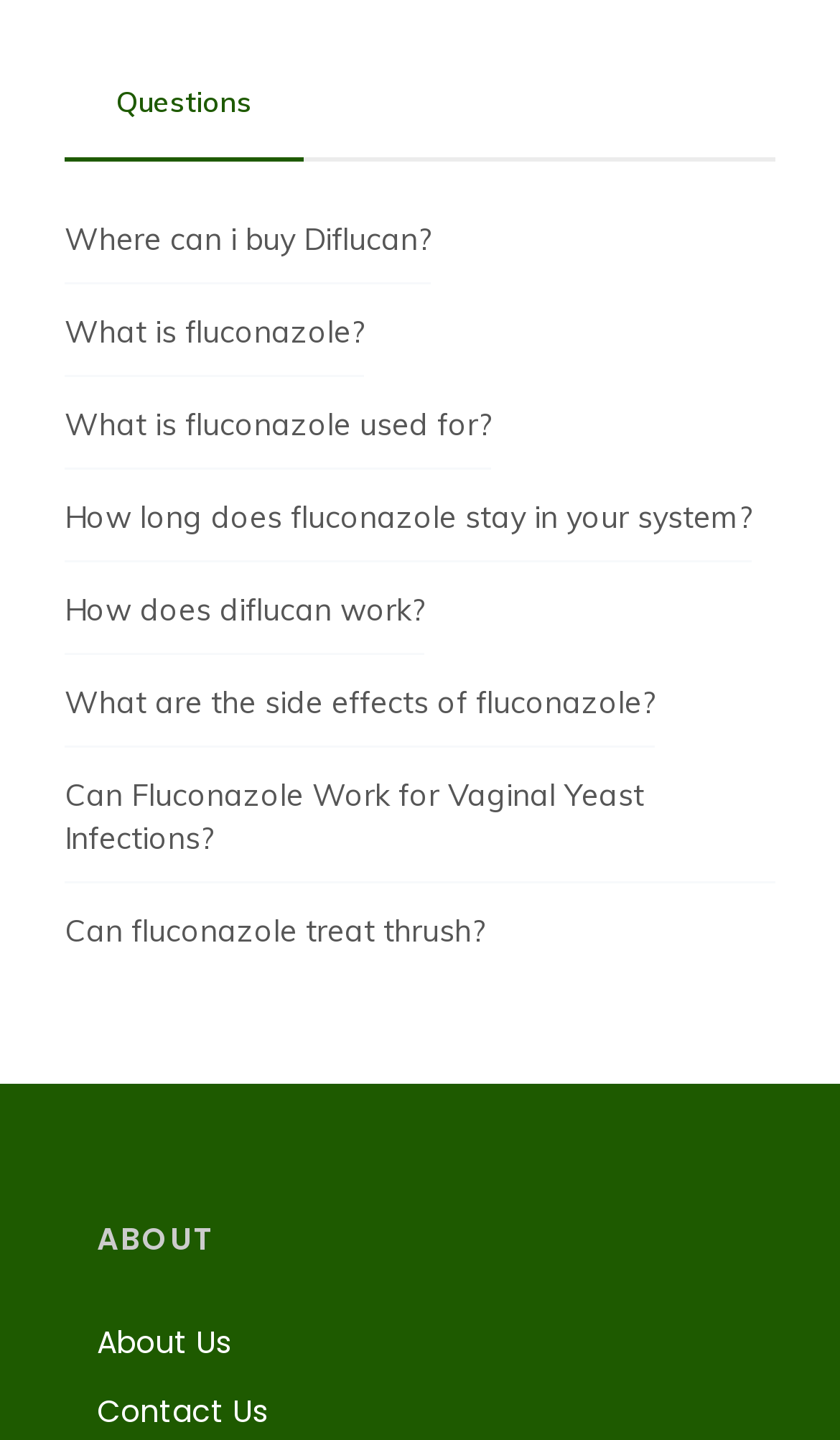Given the description "Virtual Reality", provide the bounding box coordinates of the corresponding UI element.

None